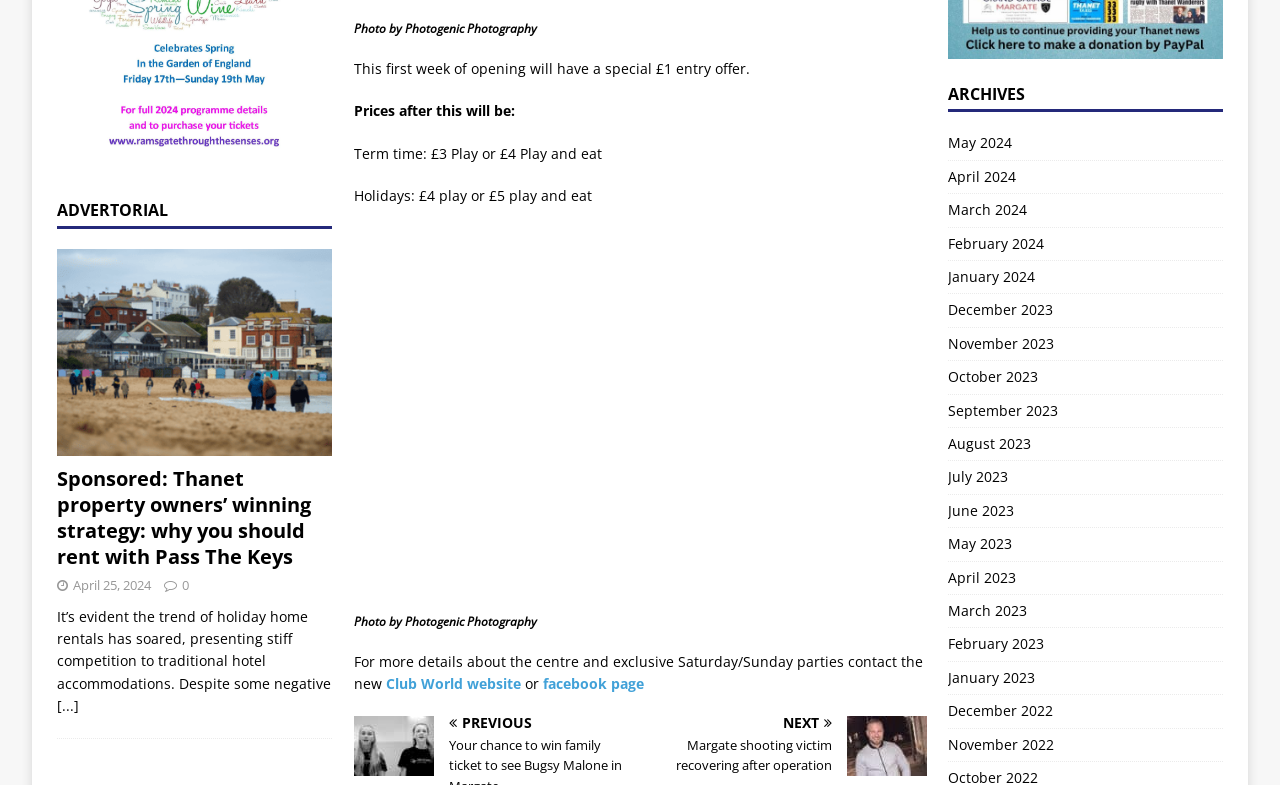Using the information shown in the image, answer the question with as much detail as possible: How can I contact the centre for exclusive Saturday/Sunday parties?

The webpage provides contact information for the centre, stating that visitors can contact them through the Club World website or Facebook page for exclusive Saturday/Sunday parties.